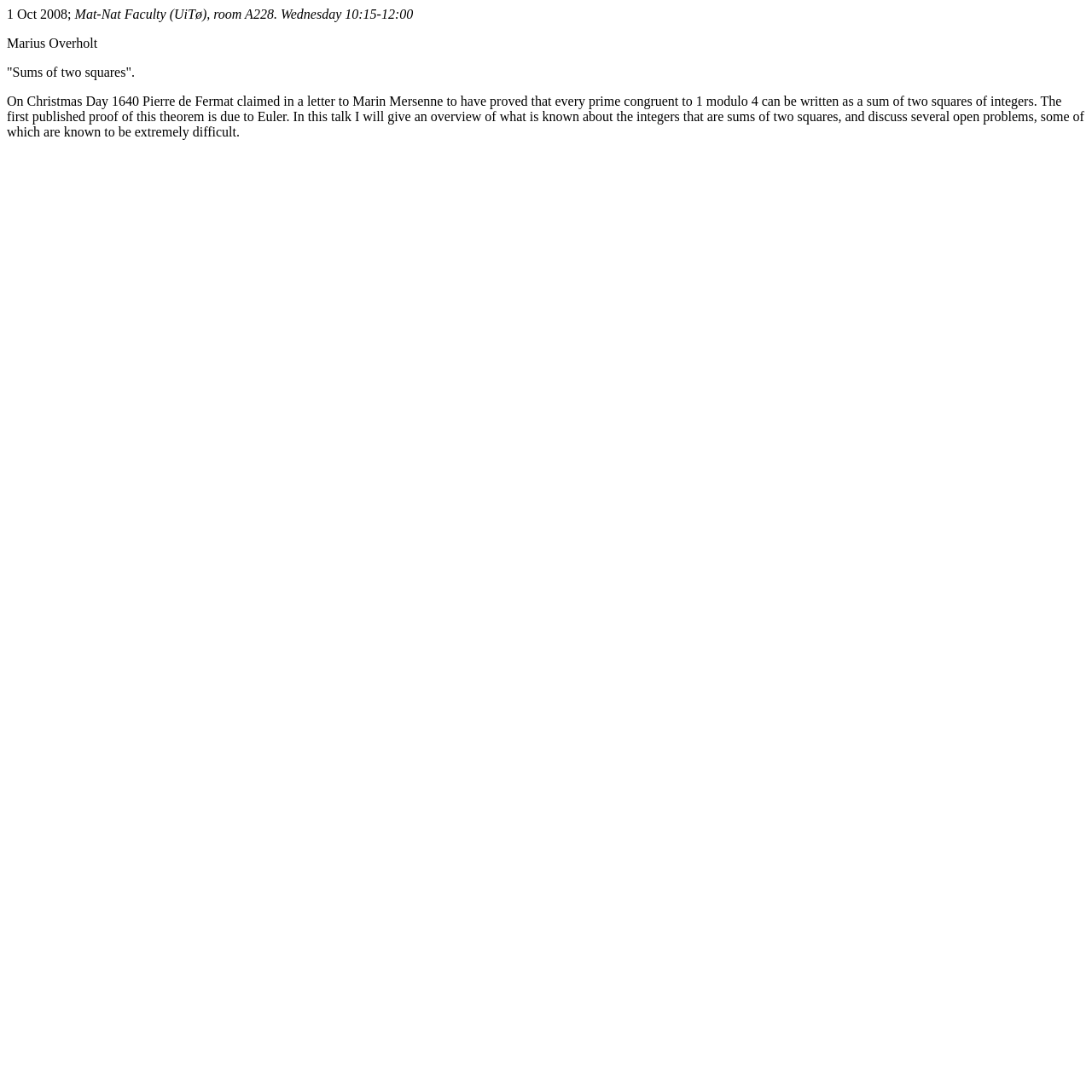What is the topic of the talk?
Answer with a single word or phrase, using the screenshot for reference.

Sums of two squares